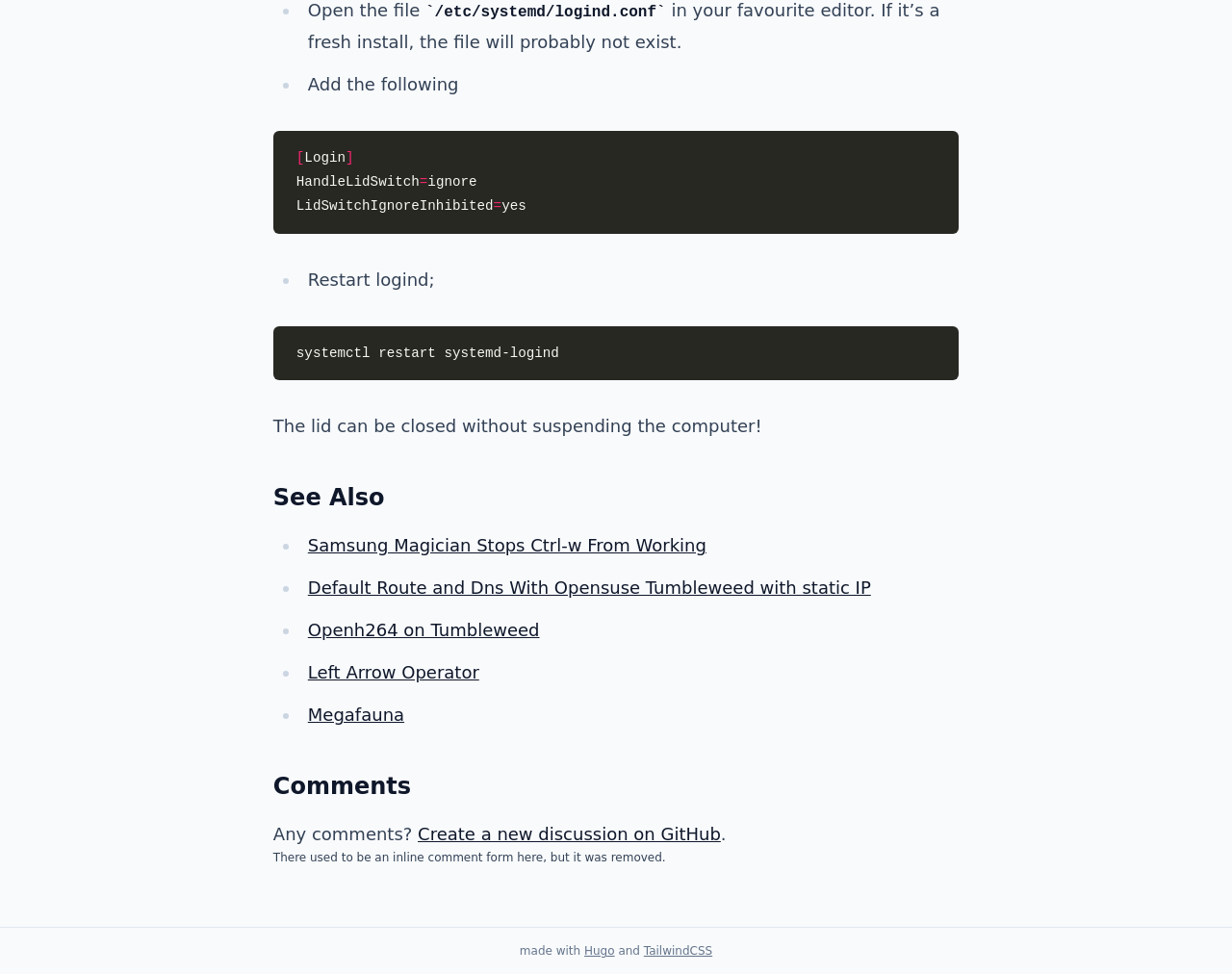Given the webpage screenshot, identify the bounding box of the UI element that matches this description: "Megafauna".

[0.25, 0.724, 0.328, 0.744]